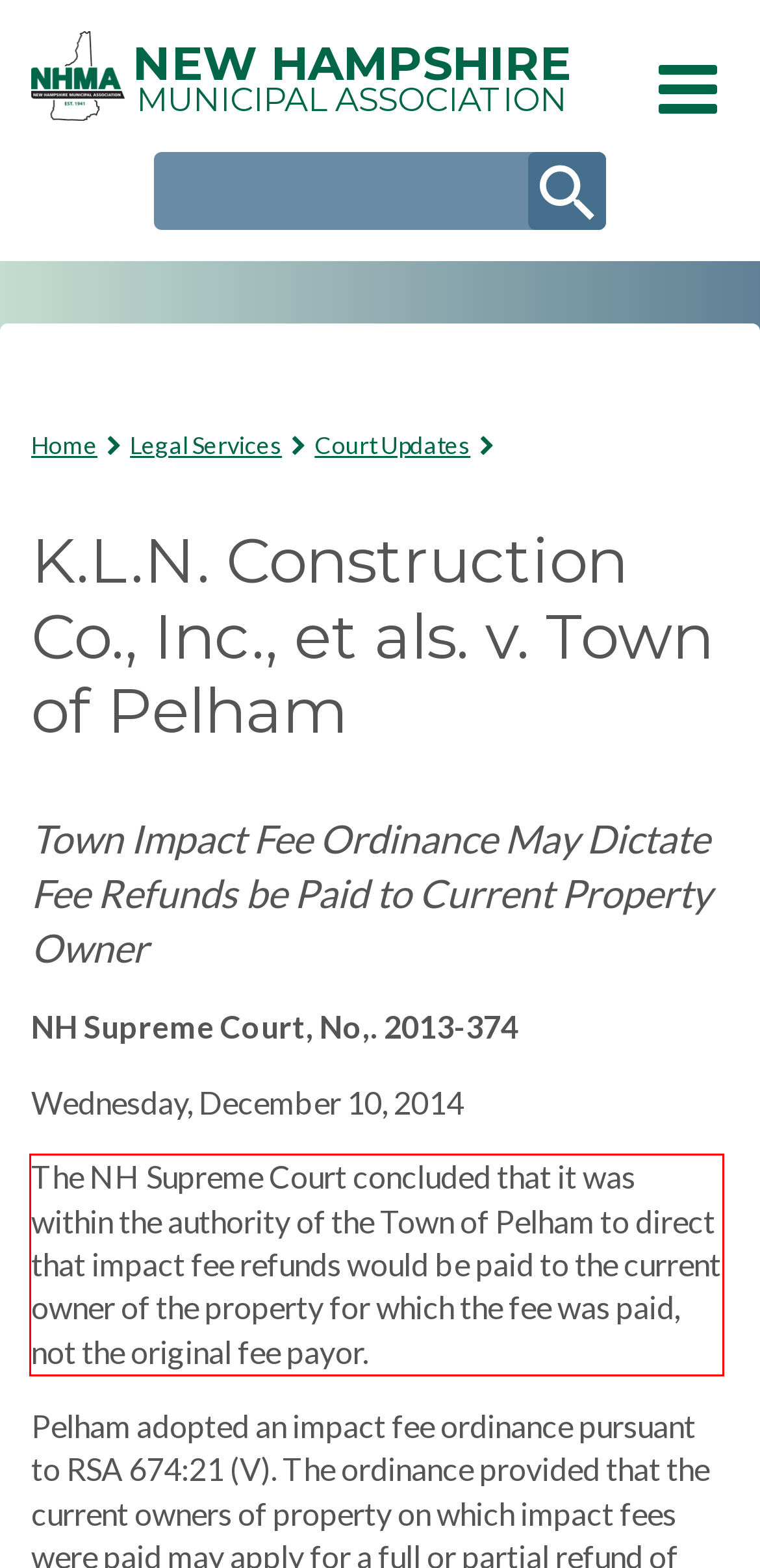You have a screenshot of a webpage where a UI element is enclosed in a red rectangle. Perform OCR to capture the text inside this red rectangle.

The NH Supreme Court concluded that it was within the authority of the Town of Pelham to direct that impact fee refunds would be paid to the current owner of the property for which the fee was paid, not the original fee payor.